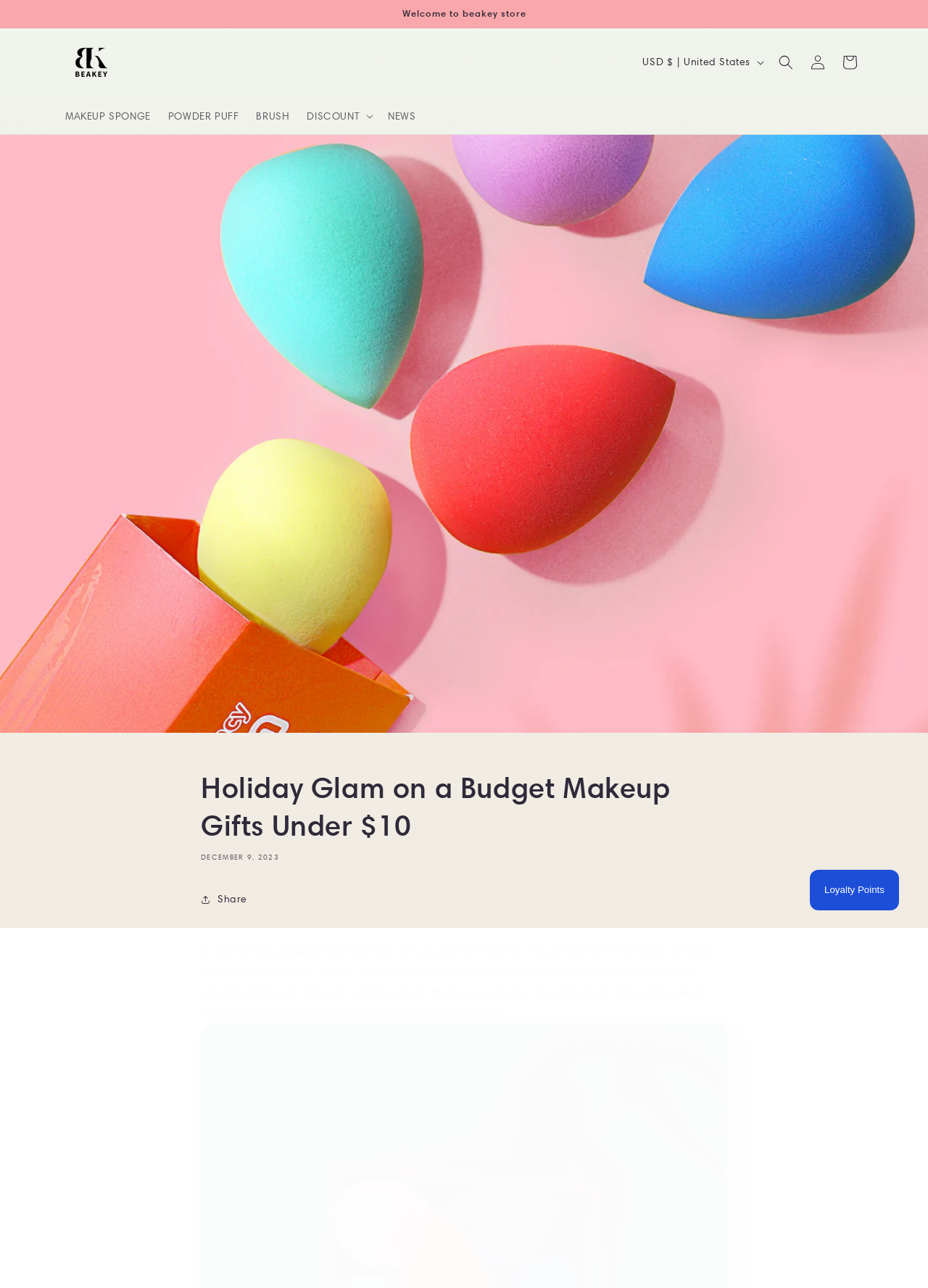Please give a one-word or short phrase response to the following question: 
What is the purpose of the 'Share' button?

To share content